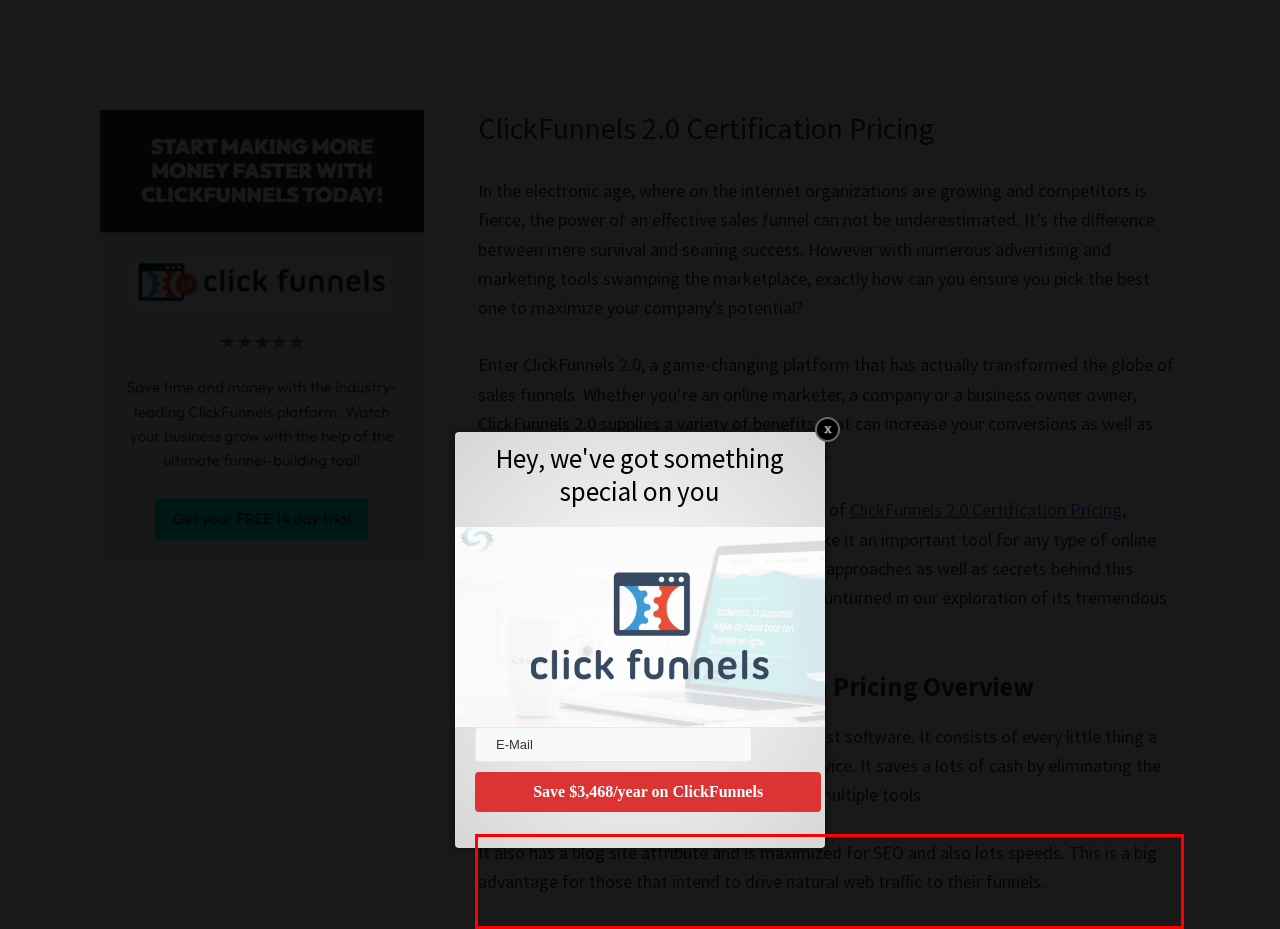Given a screenshot of a webpage containing a red rectangle bounding box, extract and provide the text content found within the red bounding box.

It also has a blog site attribute and is maximized for SEO and also lots speeds. This is a big advantage for those that intend to drive natural web traffic to their funnels. ClickFunnels 2.0 Certification Pricing